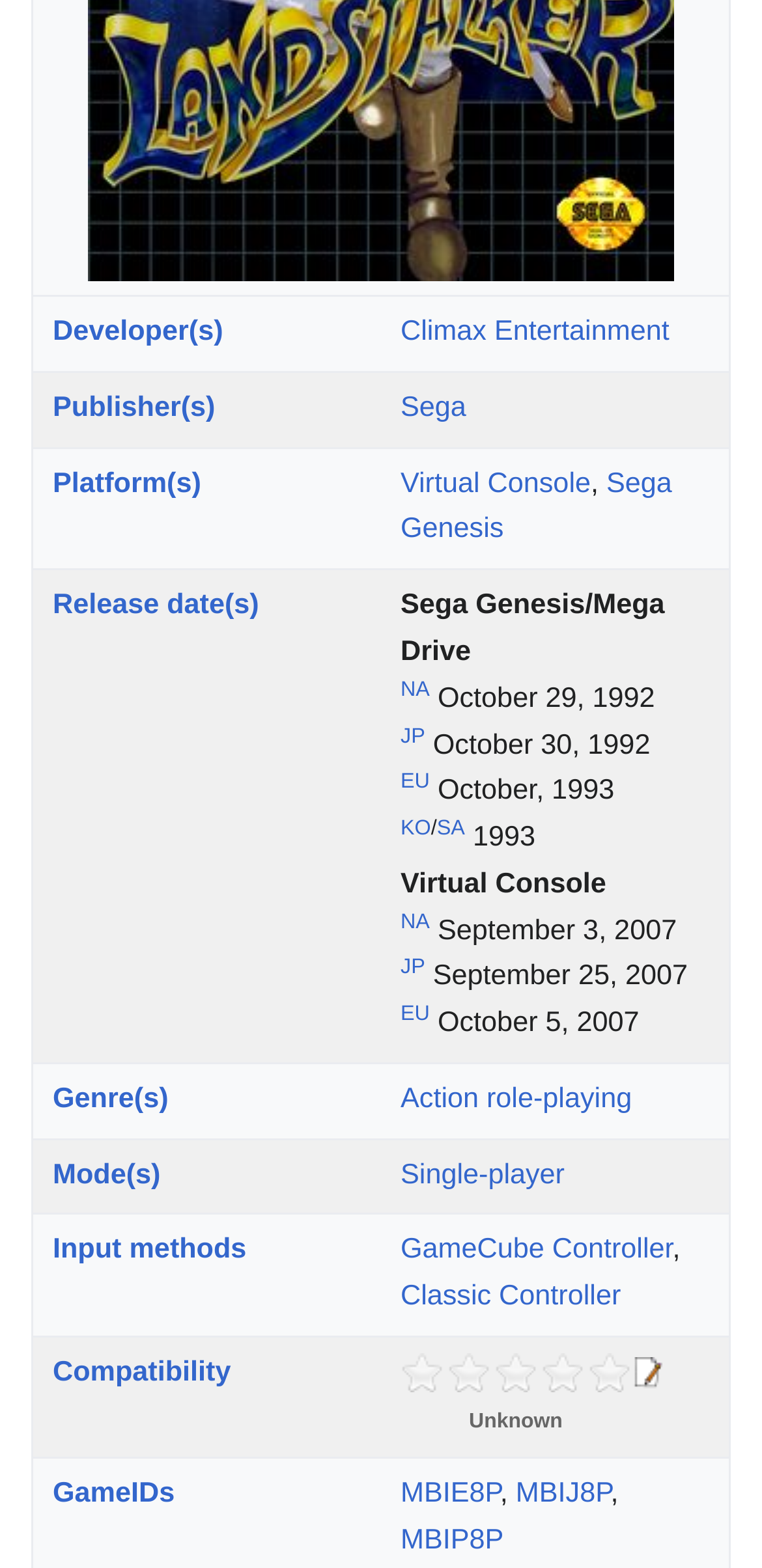What is the input method used to play the game?
Please provide a detailed and comprehensive answer to the question.

The answer can be found in the eighth row of the table, where it says 'Input methods' and lists 'GameCube Controller, Classic Controller' as the input methods.